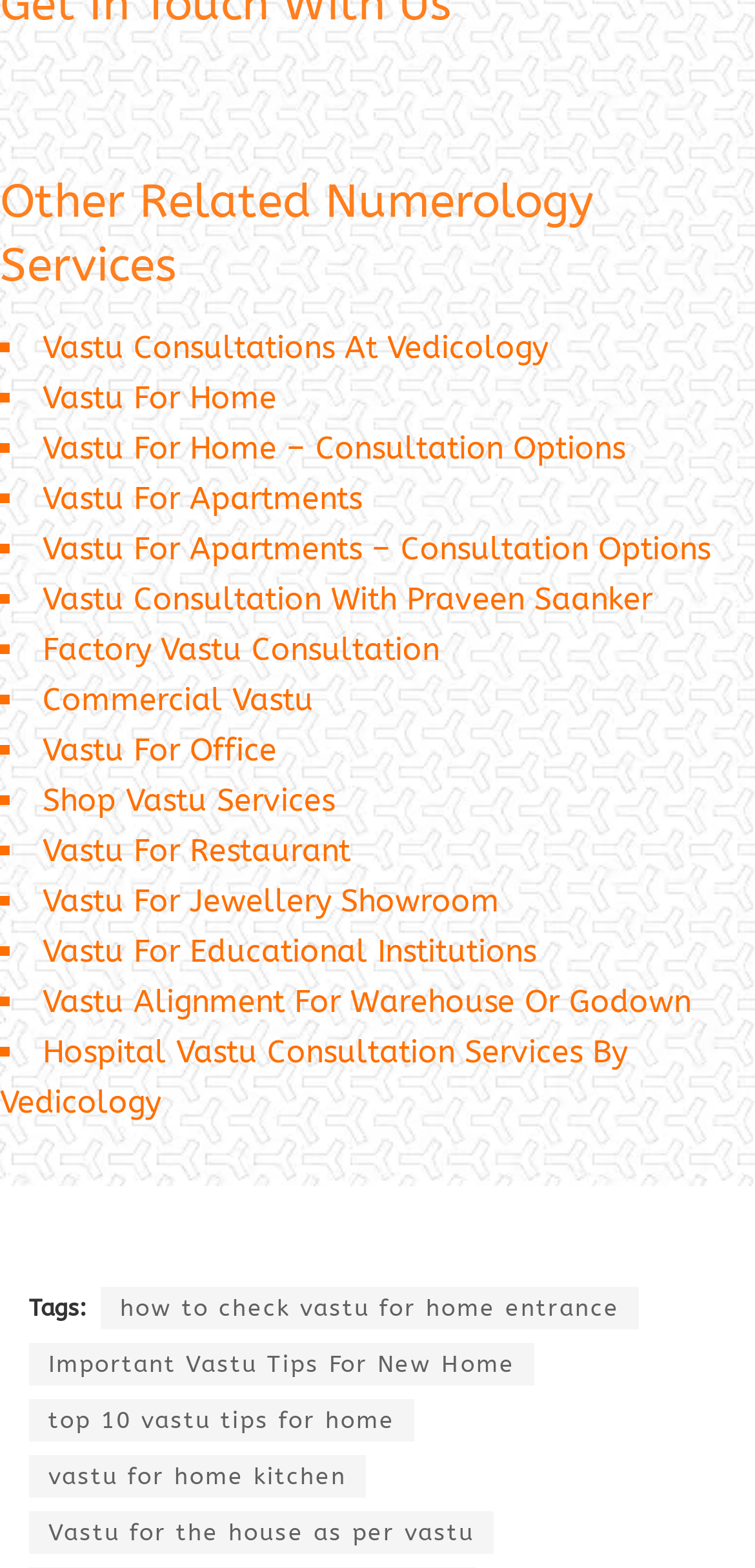How many links are listed under 'Other Related Numerology Services'? Please answer the question using a single word or phrase based on the image.

14